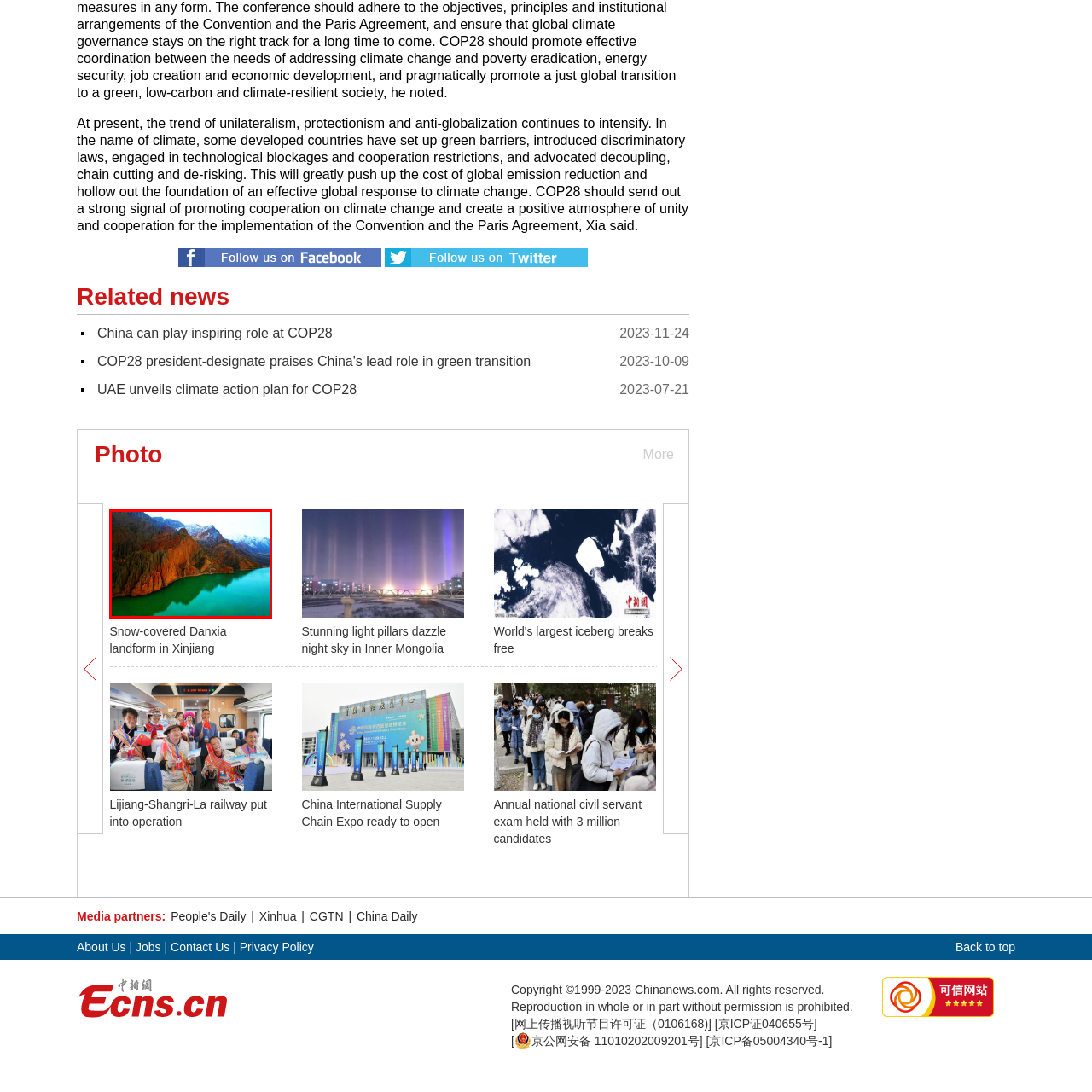What is reflected in the serene water of the lake?  
Analyze the image surrounded by the red box and deliver a detailed answer based on the visual elements depicted in the image.

According to the caption, the serene water of the lake mirrors the dramatic cliffs, creating a tranquil yet majestic scene. This implies that the cliffs are reflected in the water.